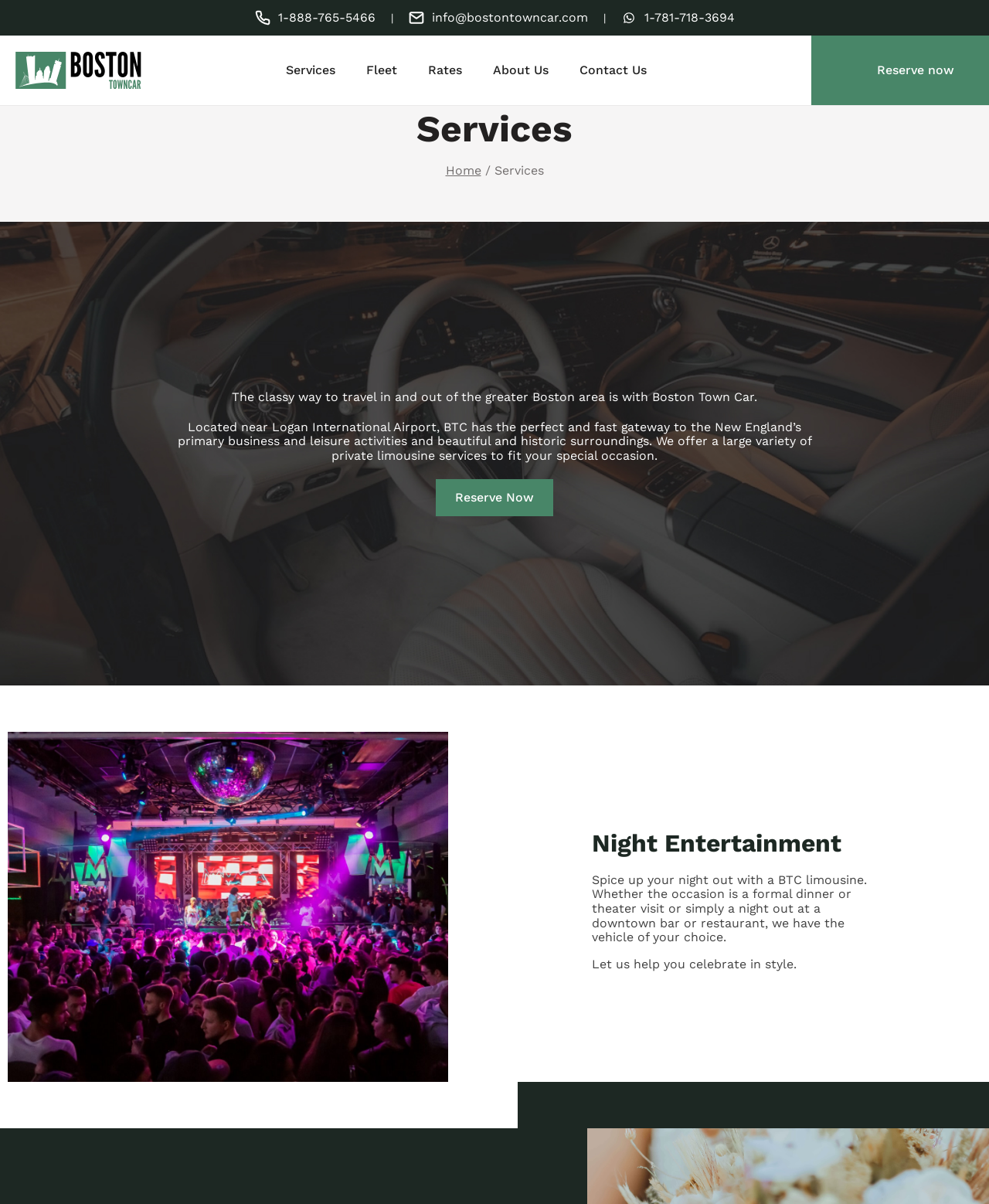Where is Boston Town Car located?
Using the picture, provide a one-word or short phrase answer.

Near Logan International Airport